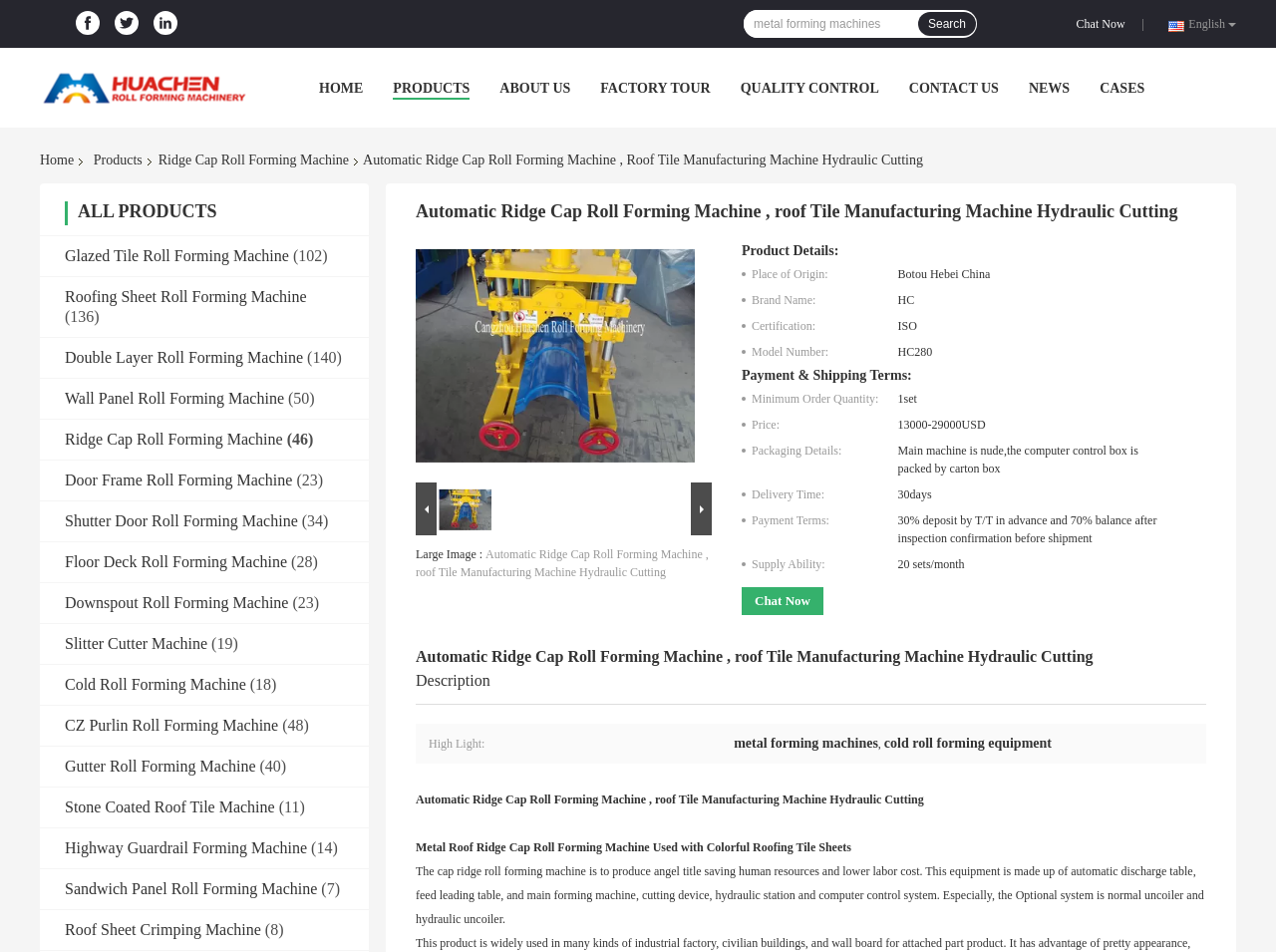What is the company name on the webpage?
Answer with a single word or phrase, using the screenshot for reference.

Cangzhou Huachen Roll Forming Machinery Co., Ltd.